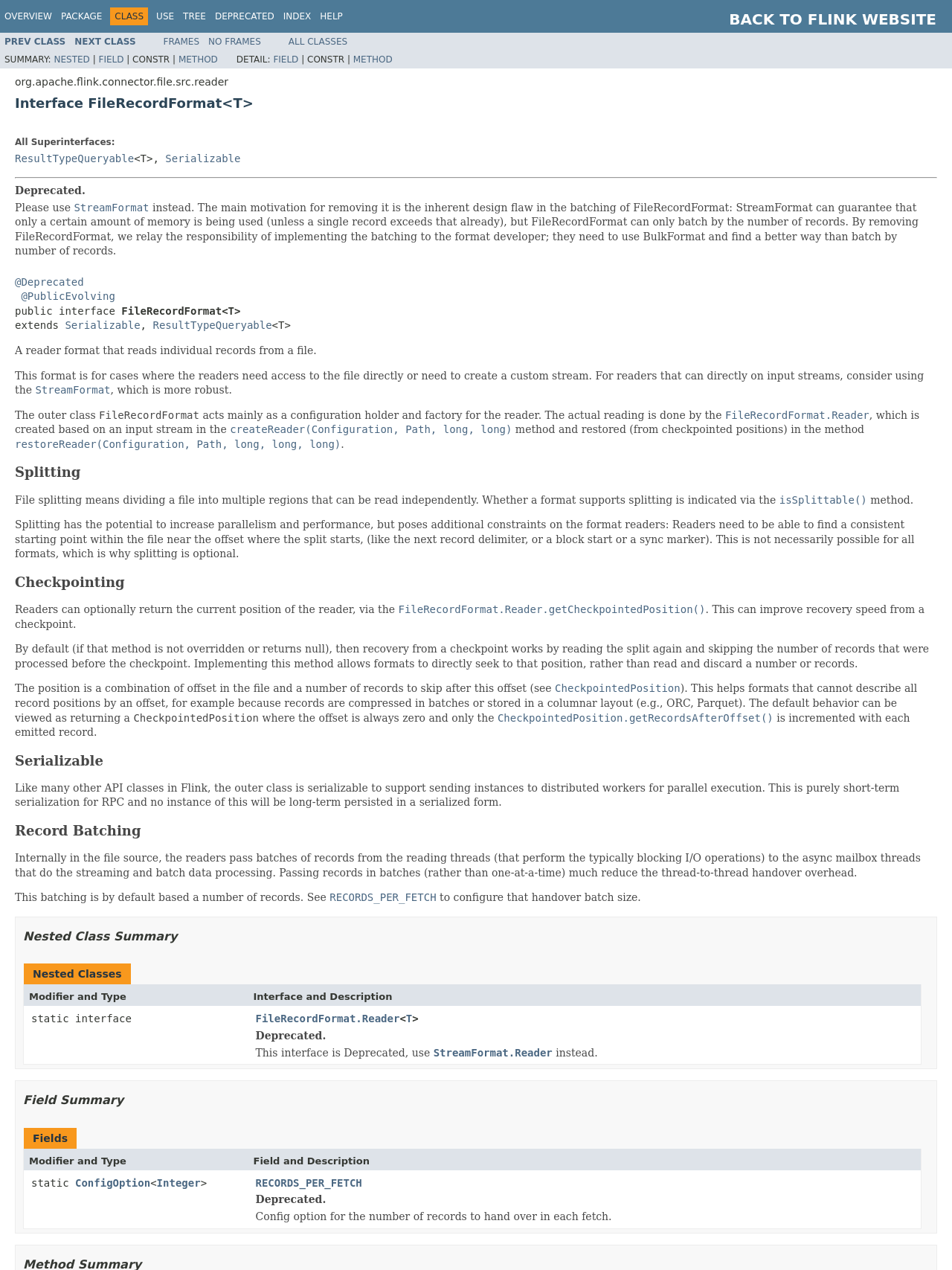Find the bounding box coordinates corresponding to the UI element with the description: "Prev Class". The coordinates should be formatted as [left, top, right, bottom], with values as floats between 0 and 1.

[0.005, 0.028, 0.069, 0.037]